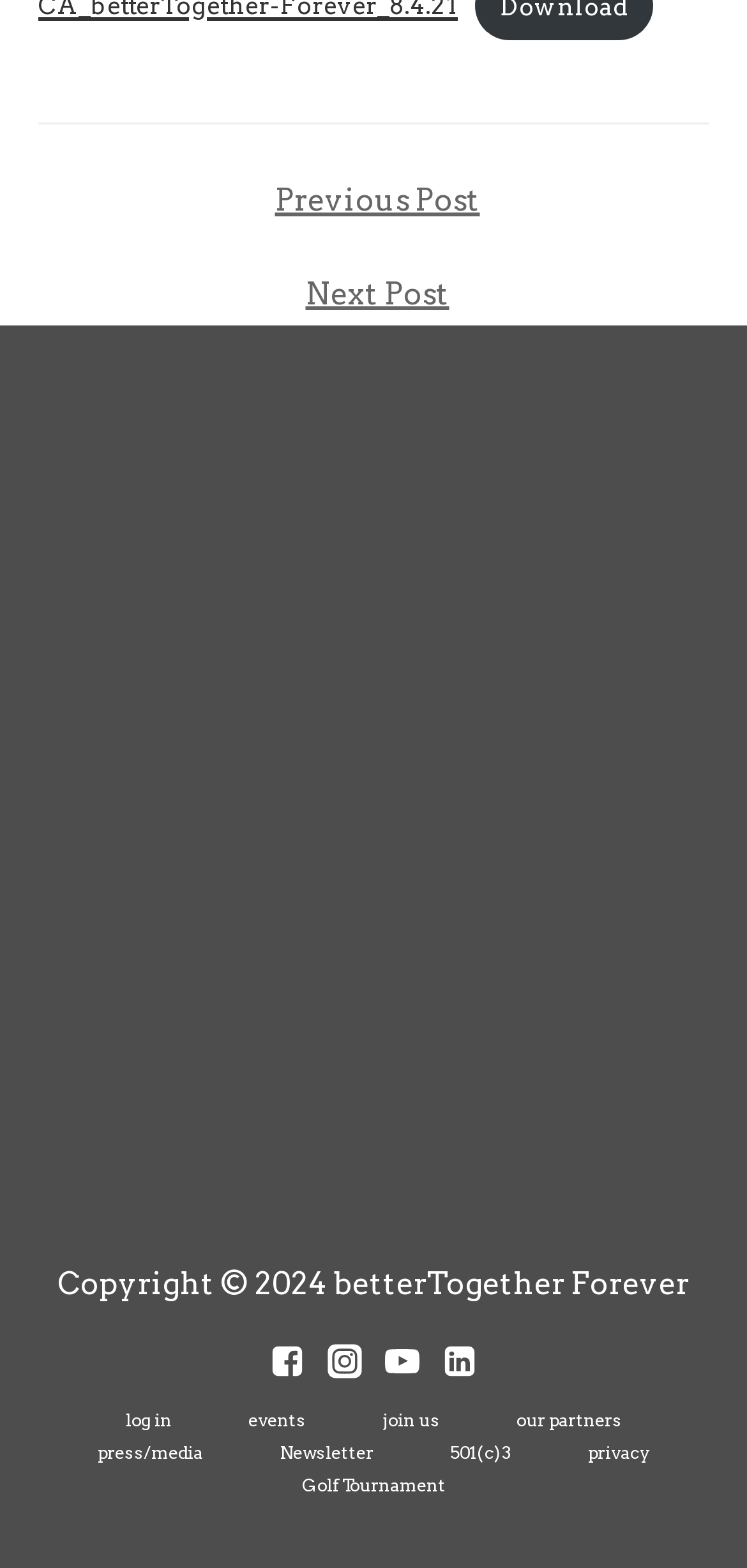Can you find the bounding box coordinates of the area I should click to execute the following instruction: "View events"?

[0.281, 0.897, 0.46, 0.917]